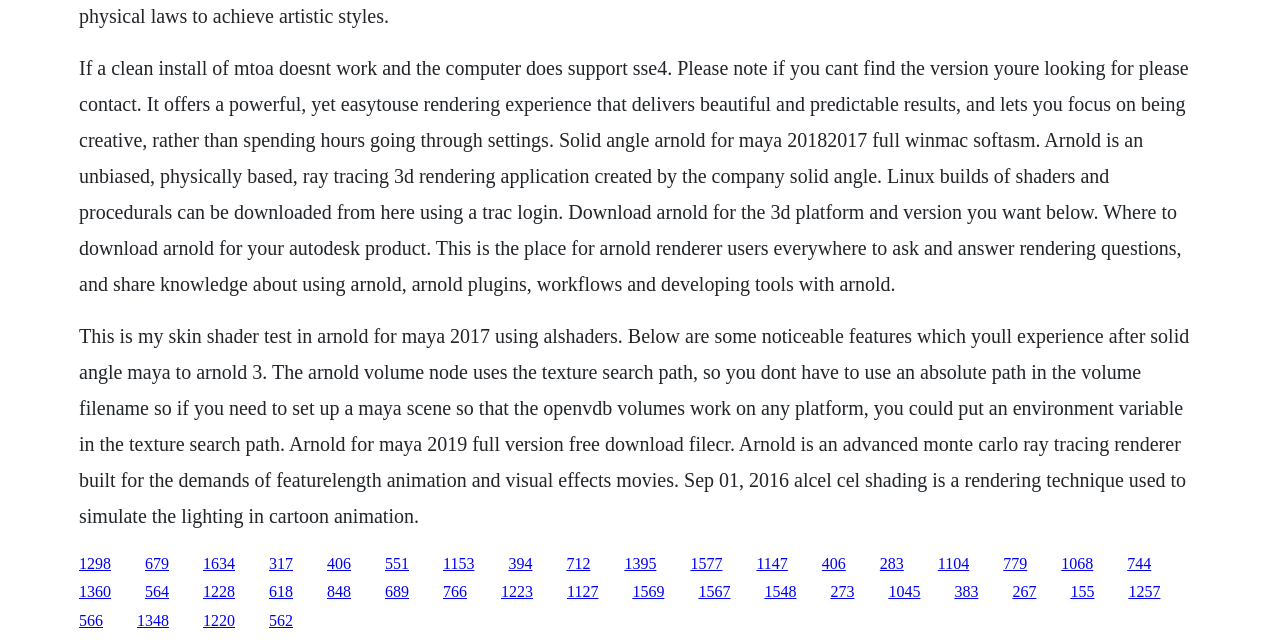What is the focus of the Arnold renderer?
Based on the image, please offer an in-depth response to the question.

According to the text, the Arnold renderer is designed to deliver beautiful and predictable results, allowing users to focus on being creative rather than spending hours going through settings. This suggests that the renderer is intended to simplify the rendering process and enable users to focus on the artistic aspects of their work.